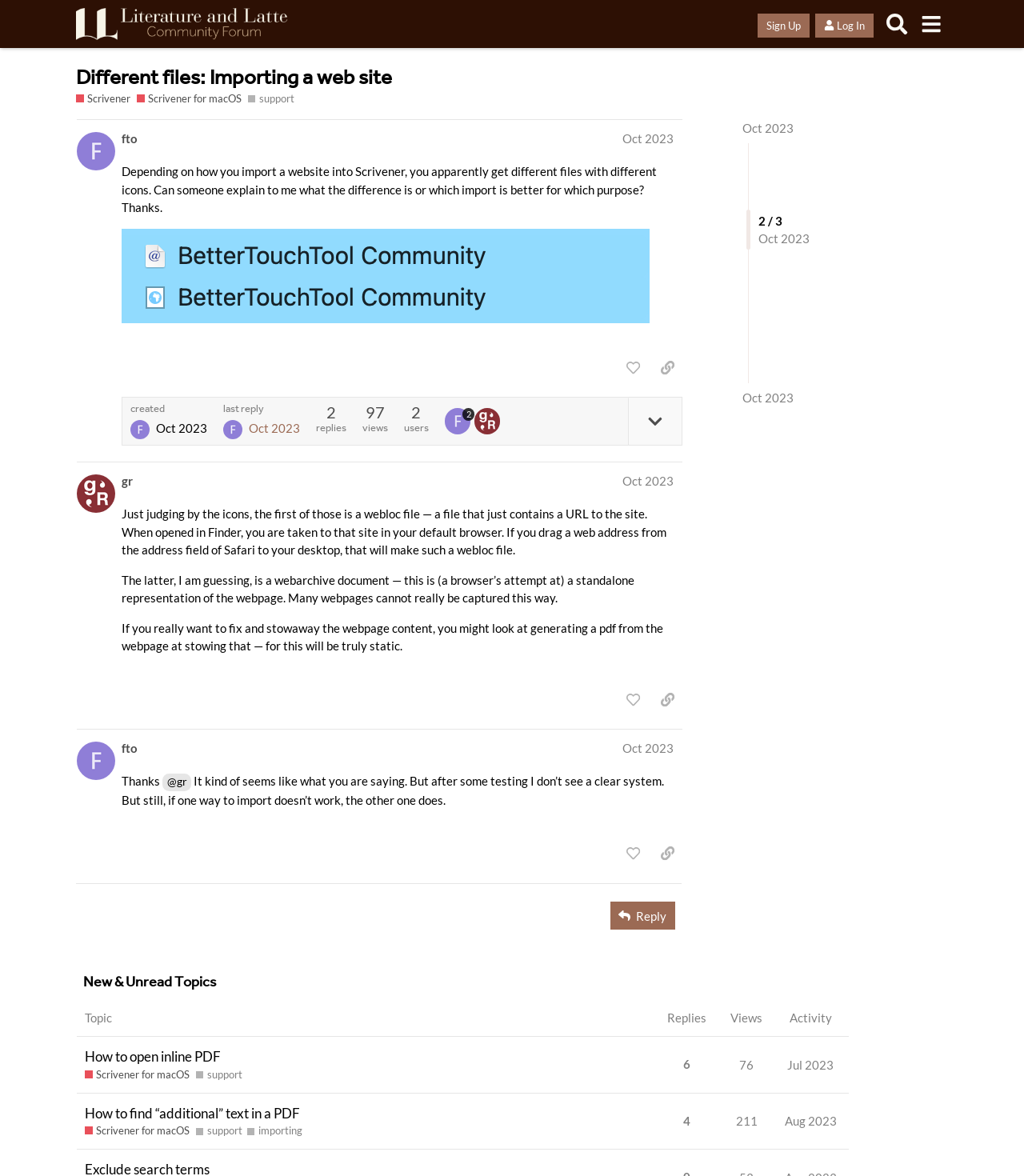Produce an elaborate caption capturing the essence of the webpage.

This webpage is a forum discussion on the topic "Different files: Importing a web site" in the Scrivener for macOS section of the Literature & Latte Forums. At the top, there is a header with a link to the Literature & Latte Forums and buttons for signing up, logging in, searching, and accessing a menu. Below this, there is a heading that displays the topic title and a link to Scrivener and Scrivener for macOS.

The main content of the page is divided into three posts, each with a heading that displays the author's name and the date of the post. The first post, by fto, asks about the difference between importing a website into Scrivener and which import method is better for which purpose. The post includes an image and has buttons for liking, copying a link, and replying.

The second post, by gr, responds to the first post and explains the difference between webloc files and webarchive documents. The post includes several paragraphs of text and has buttons for liking, copying a link, and replying.

The third post, again by fto, thanks gr for the response and shares their own experience with importing websites into Scrivener. The post includes a link to gr's username and has buttons for liking, copying a link, and replying.

Below the posts, there is a button for replying to the topic. At the bottom of the page, there is a heading that says "New & Unread Topics" and a table with columns for topic, replies, views, and activity. The table has one row with a link to a topic titled "How to open inline PDF".